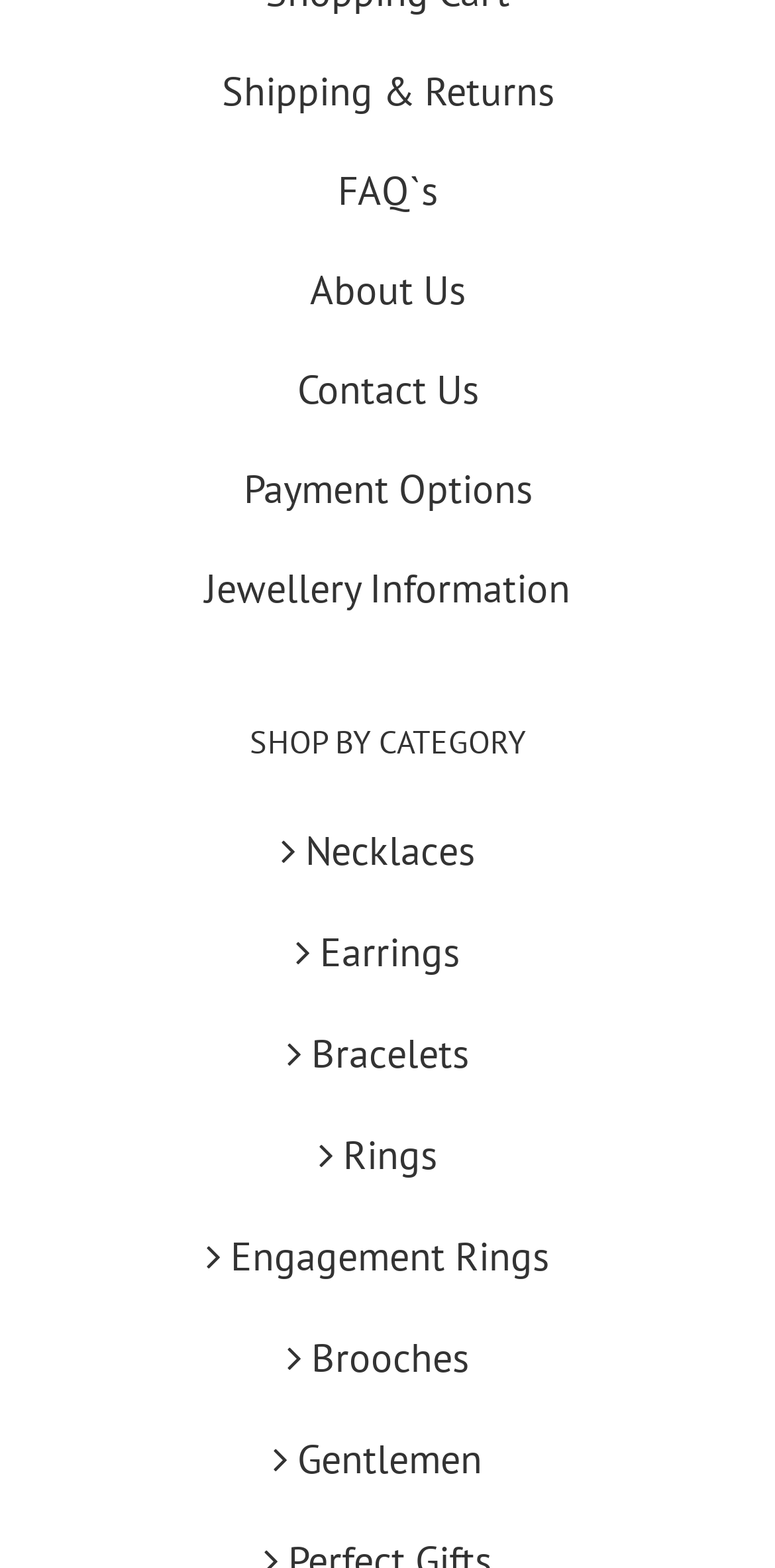Please locate the bounding box coordinates of the element's region that needs to be clicked to follow the instruction: "View shipping and returns information". The bounding box coordinates should be provided as four float numbers between 0 and 1, i.e., [left, top, right, bottom].

[0.286, 0.042, 0.714, 0.075]